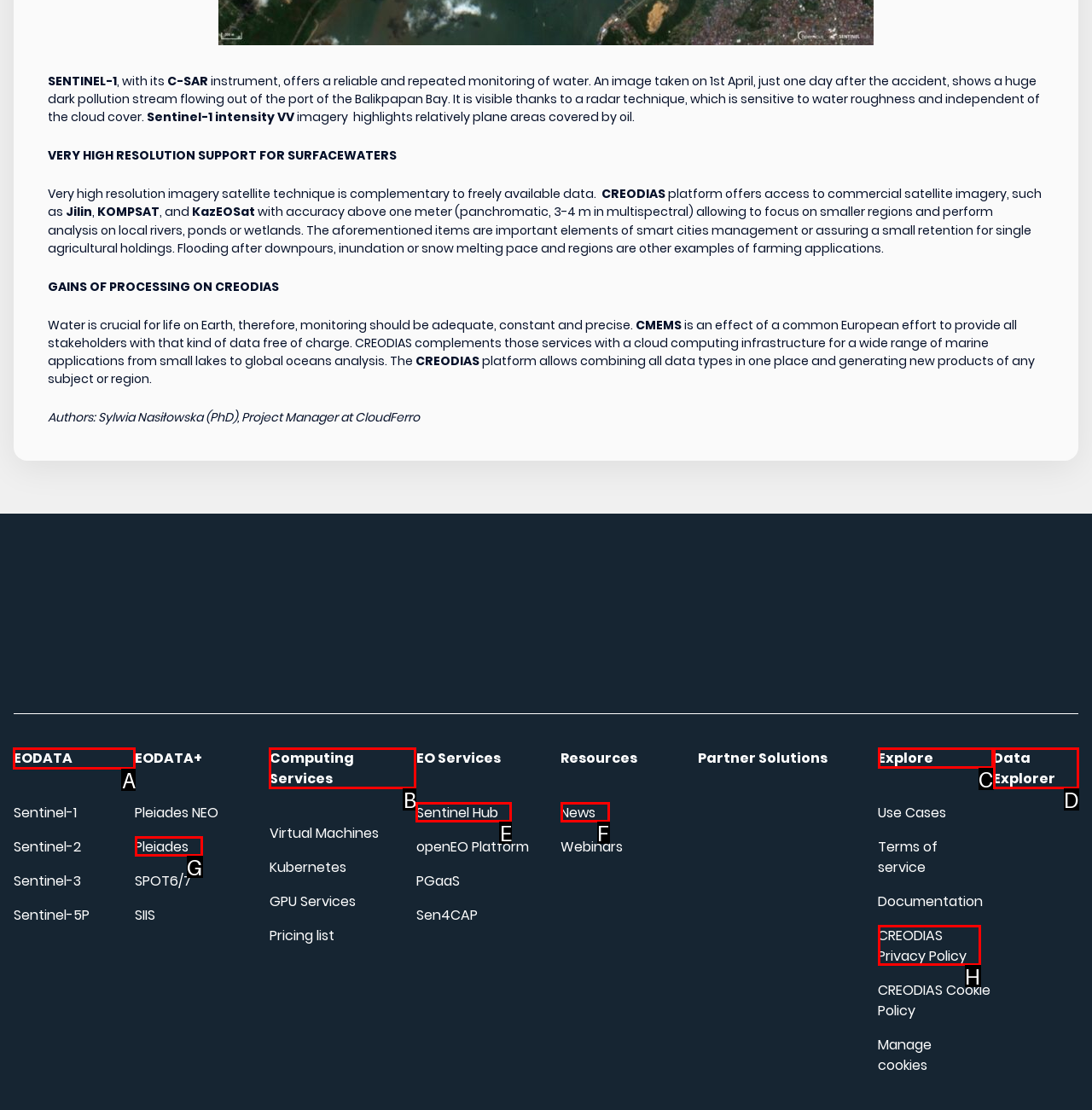Identify the correct UI element to click on to achieve the task: Click on the EODATA link. Provide the letter of the appropriate element directly from the available choices.

A